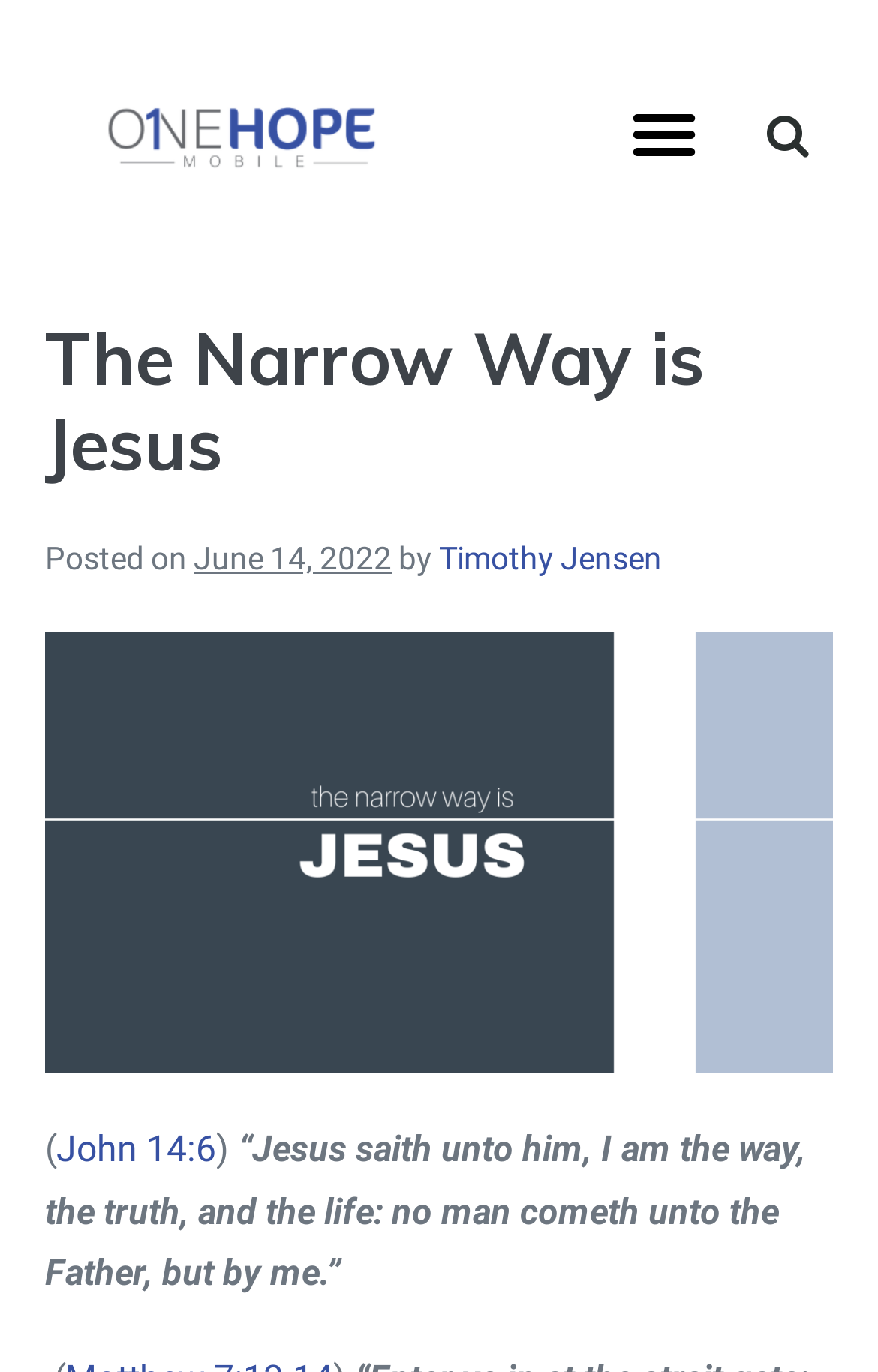Find the bounding box of the element with the following description: "John 14:6". The coordinates must be four float numbers between 0 and 1, formatted as [left, top, right, bottom].

[0.064, 0.823, 0.246, 0.854]